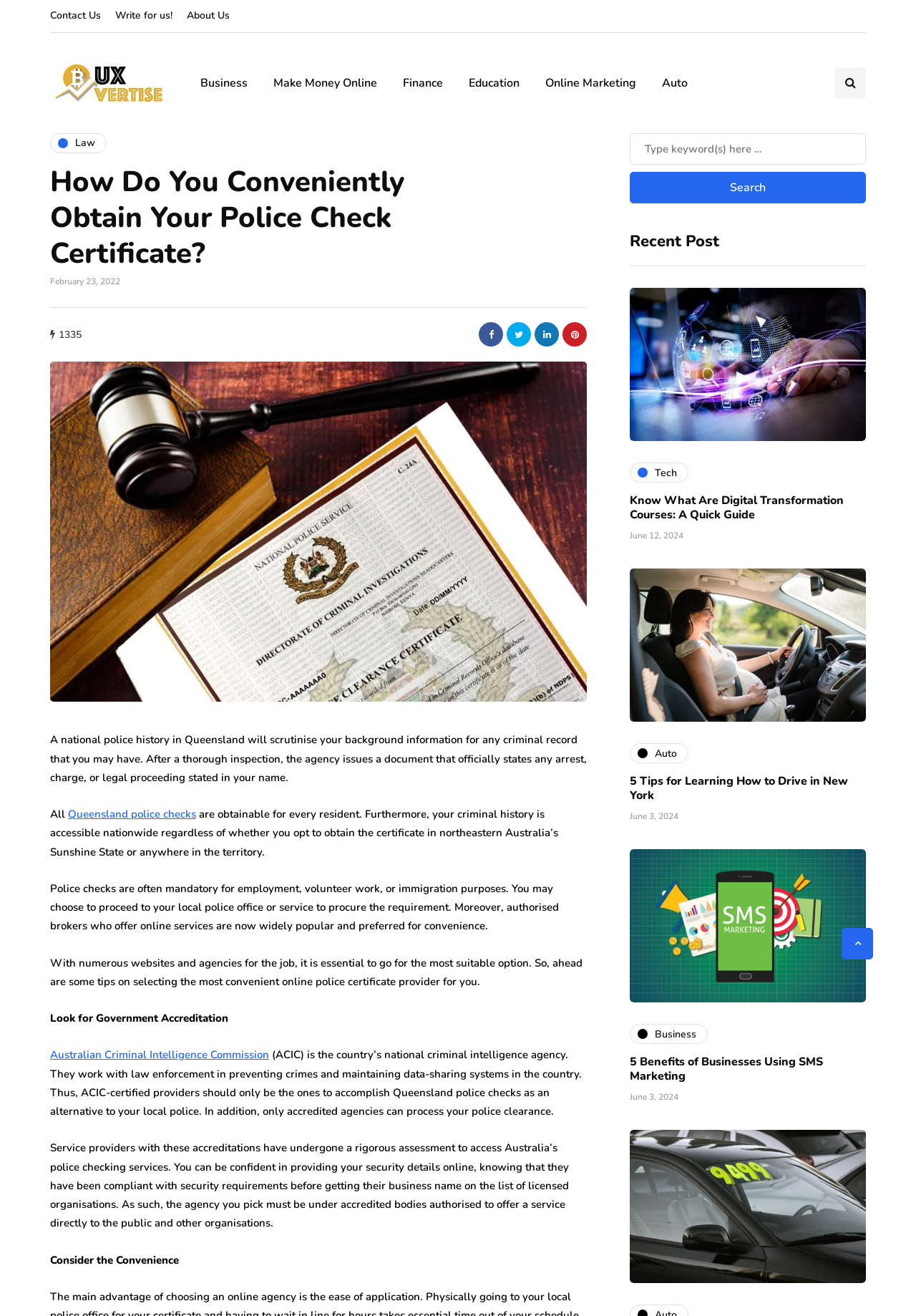Please find and generate the text of the main heading on the webpage.

How Do You Conveniently Obtain Your Police Check Certificate?